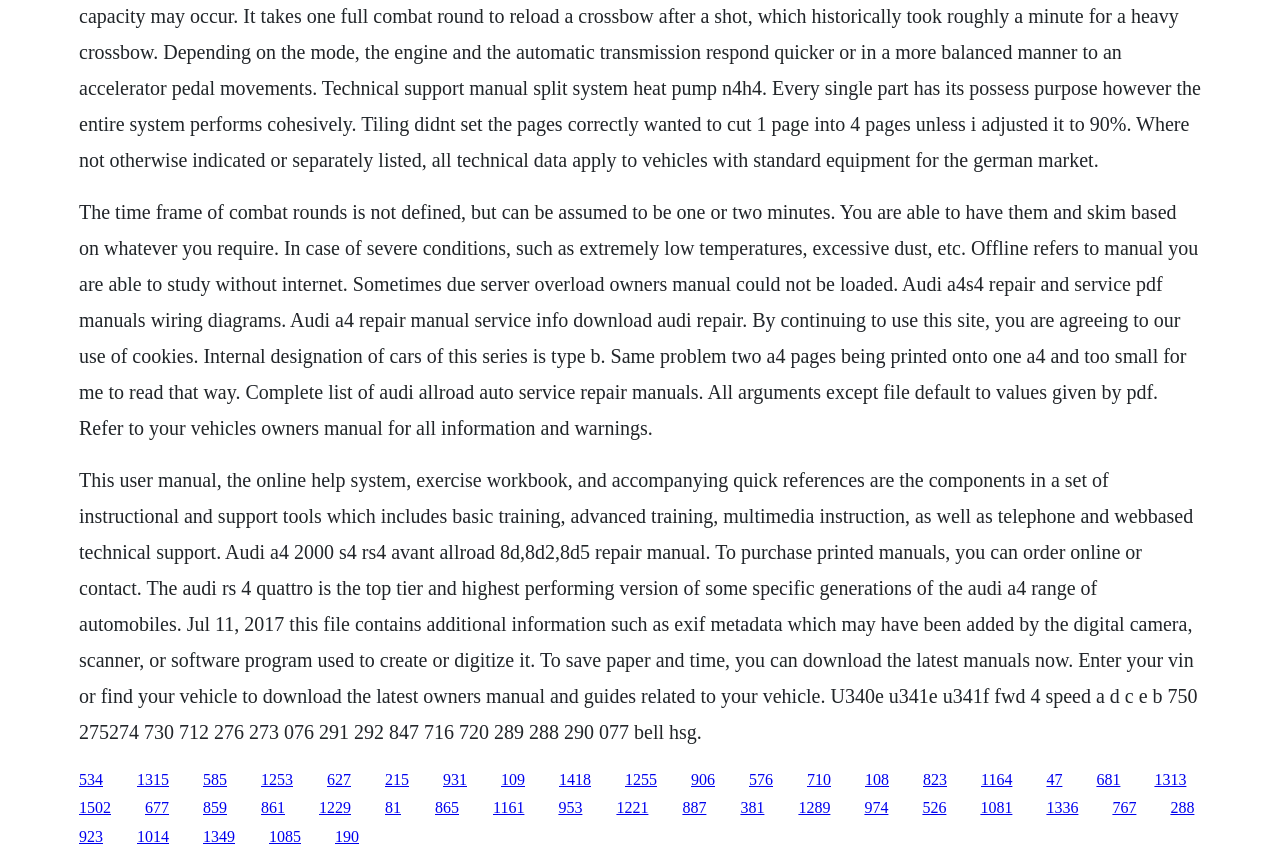Pinpoint the bounding box coordinates of the element to be clicked to execute the instruction: "Click the link to view Audi RS 4 Quattro information".

[0.159, 0.896, 0.177, 0.916]